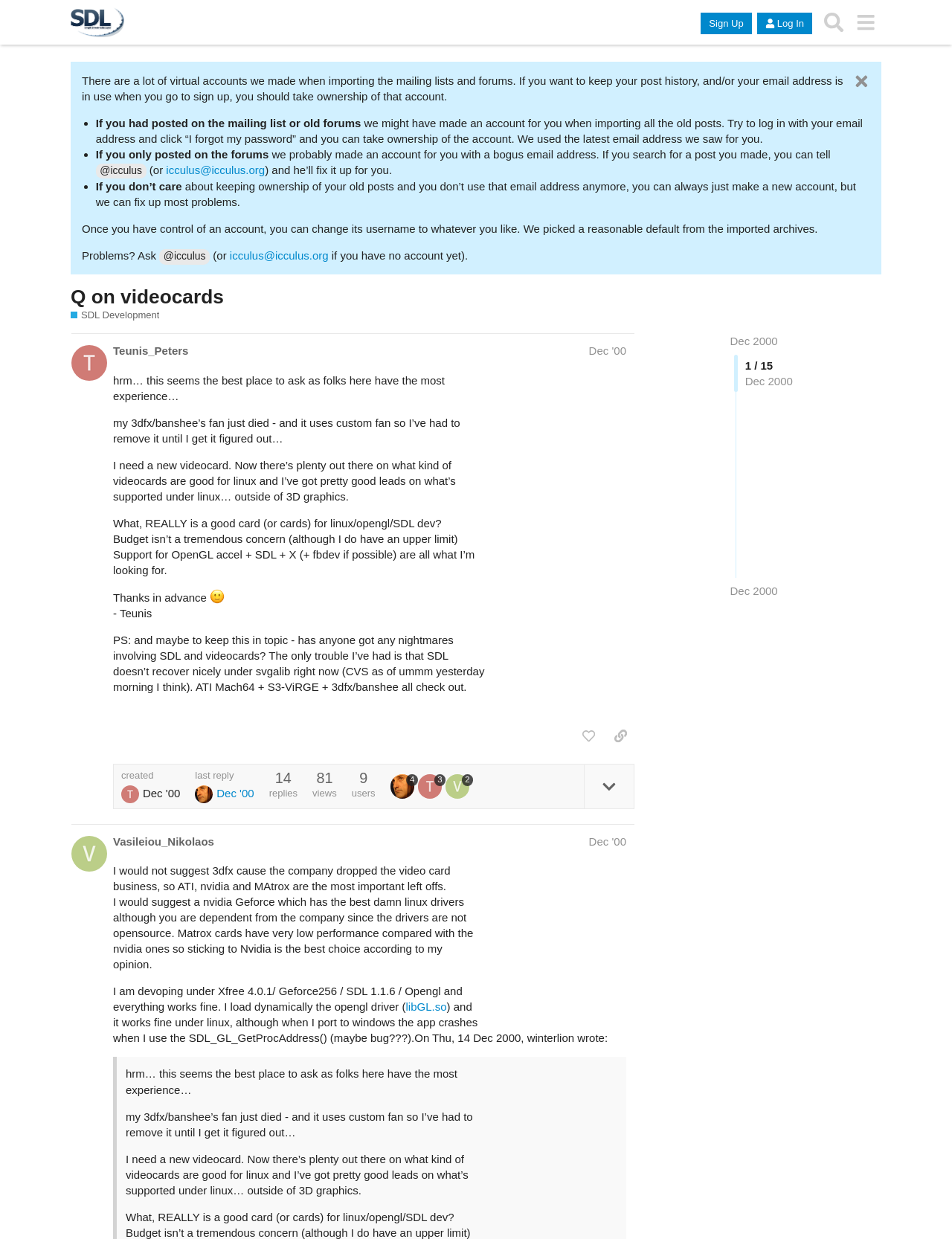Pinpoint the bounding box coordinates of the area that should be clicked to complete the following instruction: "View the post by Teunis_Peters". The coordinates must be given as four float numbers between 0 and 1, i.e., [left, top, right, bottom].

[0.075, 0.269, 0.755, 0.665]